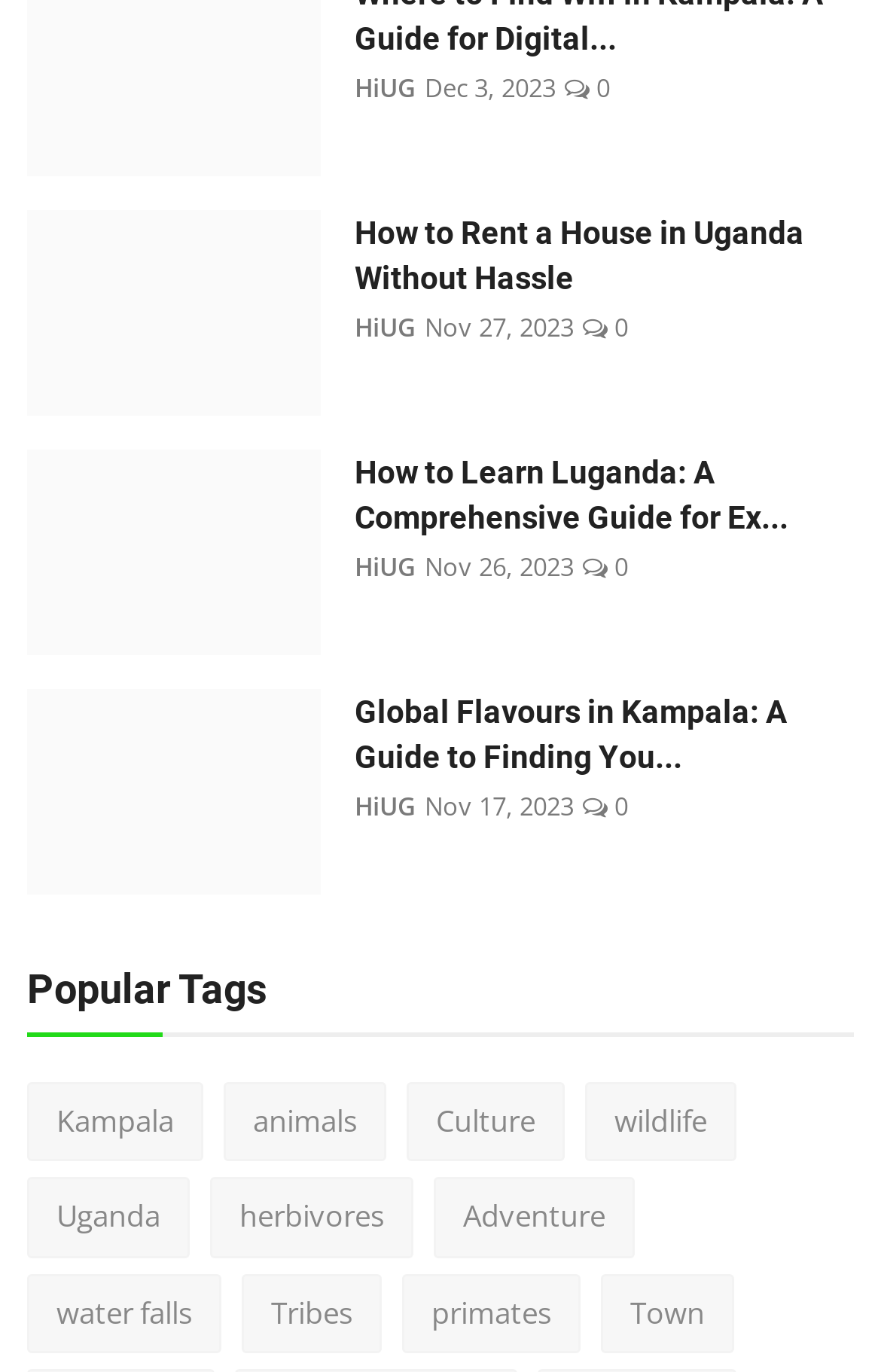What is the category of the tag 'wildlife'?
Please provide a comprehensive answer based on the information in the image.

I found the category by looking at the heading element with the text 'Popular Tags' which is located at [0.031, 0.701, 0.969, 0.741] and is a parent of the link element with the text 'wildlife'.